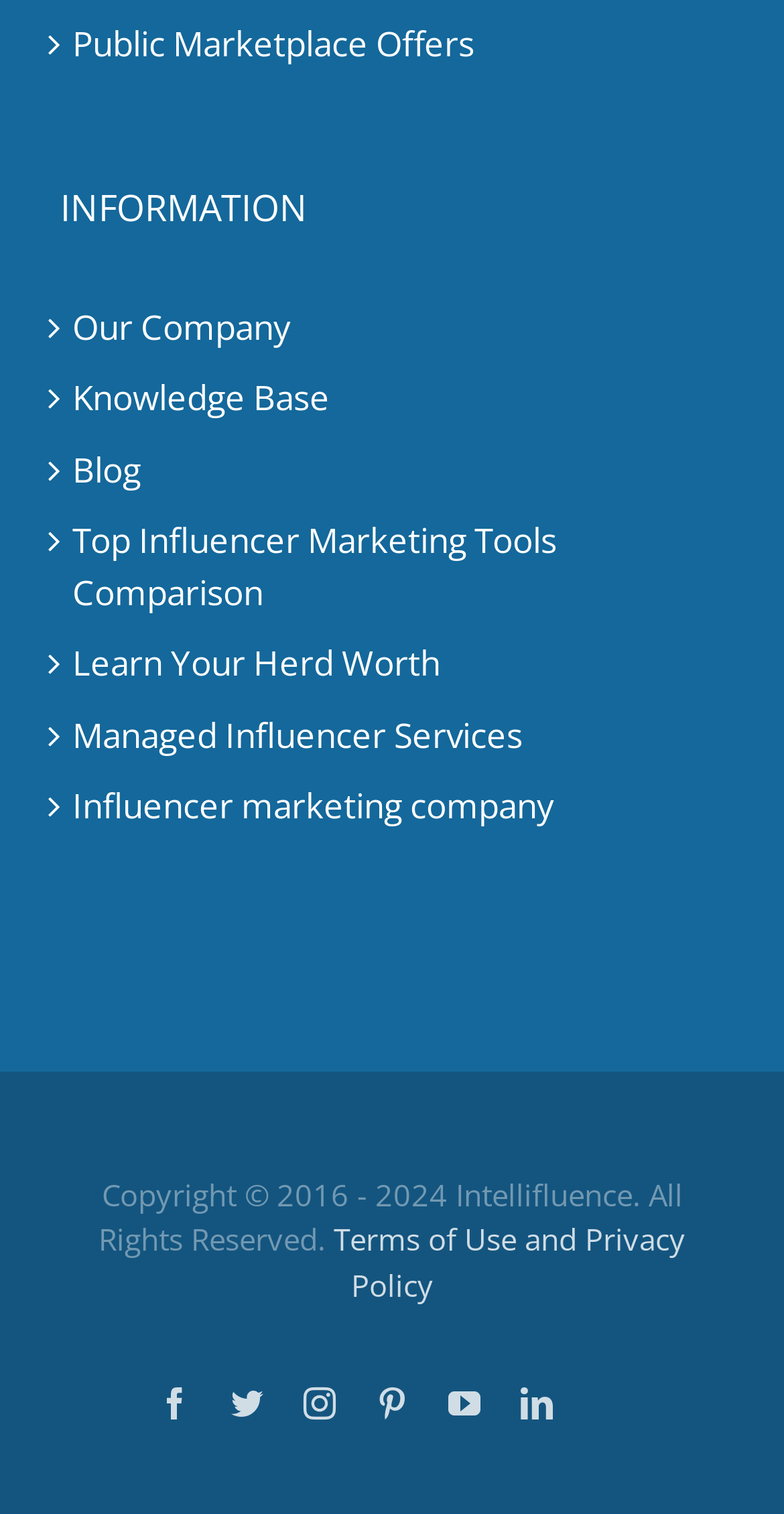What type of services does the company 'Intellifluence' offer?
Please give a detailed and elaborate answer to the question based on the image.

Based on the links present on the webpage, such as 'Managed Influencer Services' and 'Influencer marketing company', it appears that the company 'Intellifluence' offers influencer marketing services.